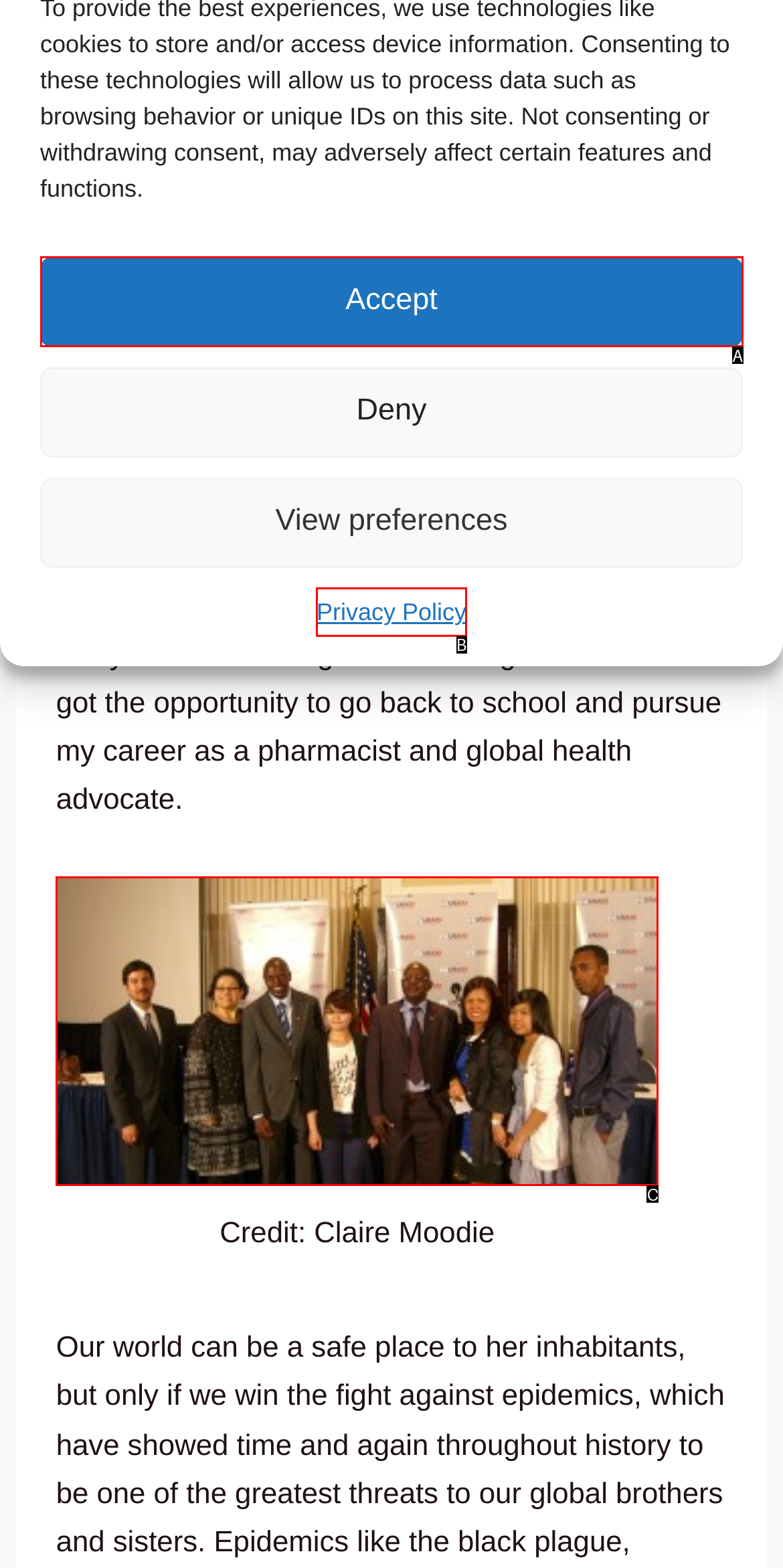From the choices given, find the HTML element that matches this description: Twitter. Answer with the letter of the selected option directly.

None